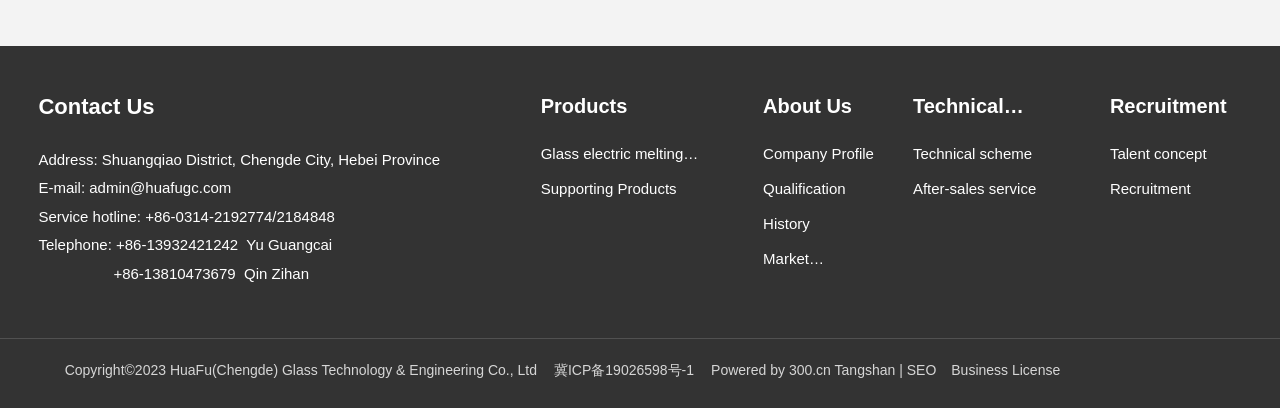What is the name of the link that leads to the company's products?
Can you provide an in-depth and detailed response to the question?

The link that leads to the company's products can be found in the top navigation menu. The link is labeled as 'Products' and is located between the 'Contact Us' and 'About Us' links.